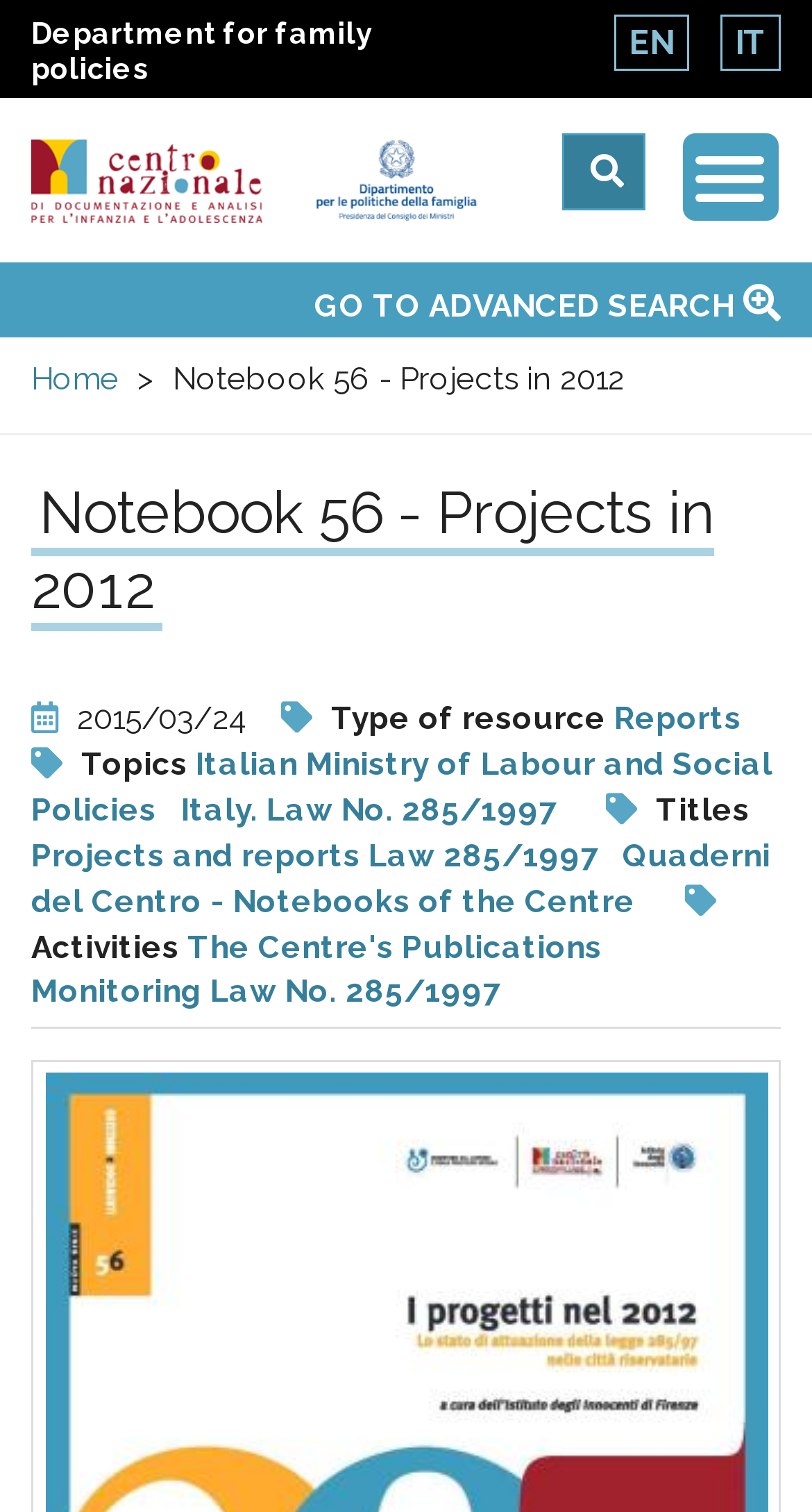Locate the bounding box coordinates of the clickable area needed to fulfill the instruction: "Switch to English".

[0.756, 0.01, 0.849, 0.047]